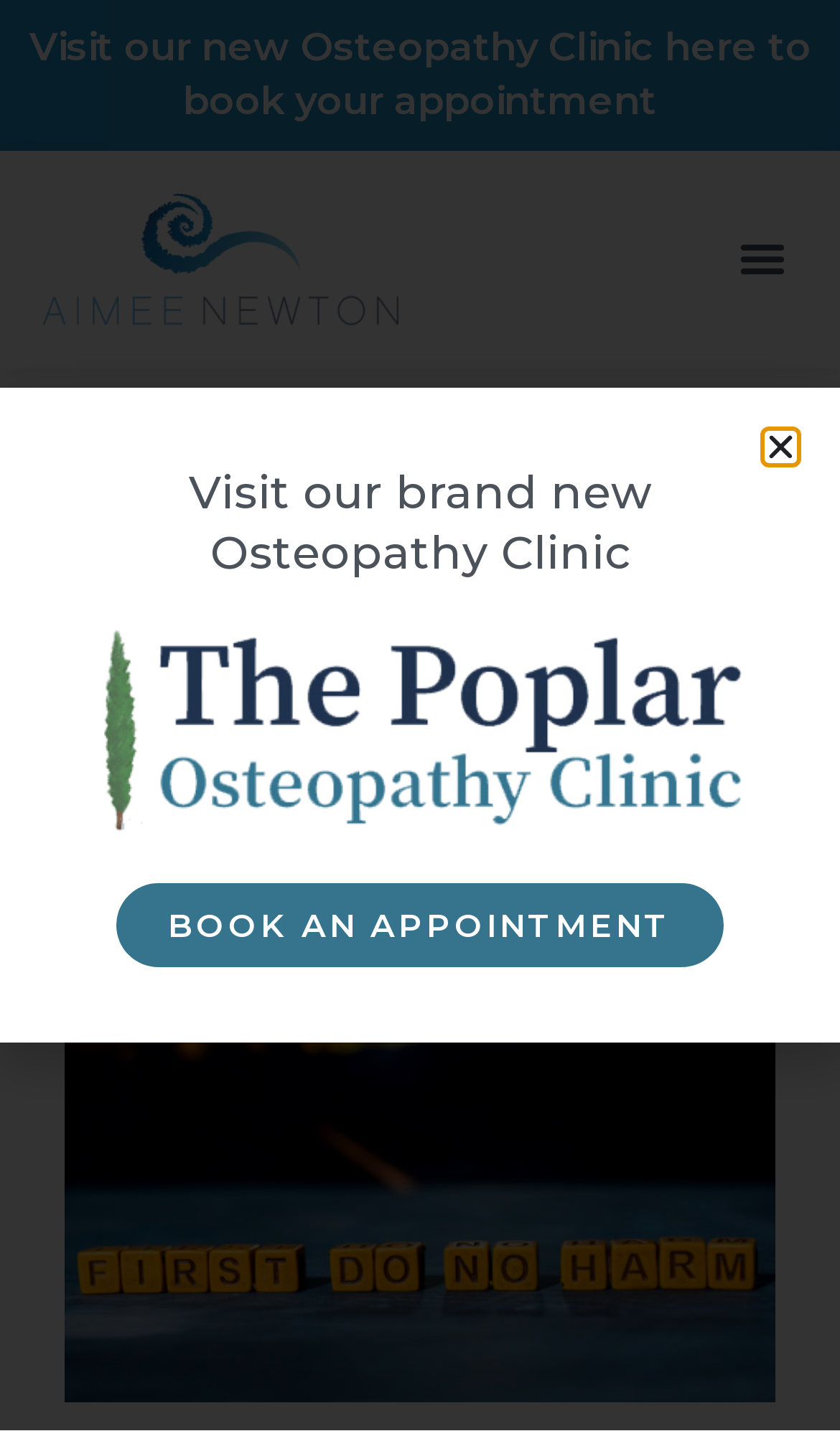Answer the question below with a single word or a brief phrase: 
What is the date of the blog post?

February 27, 2020